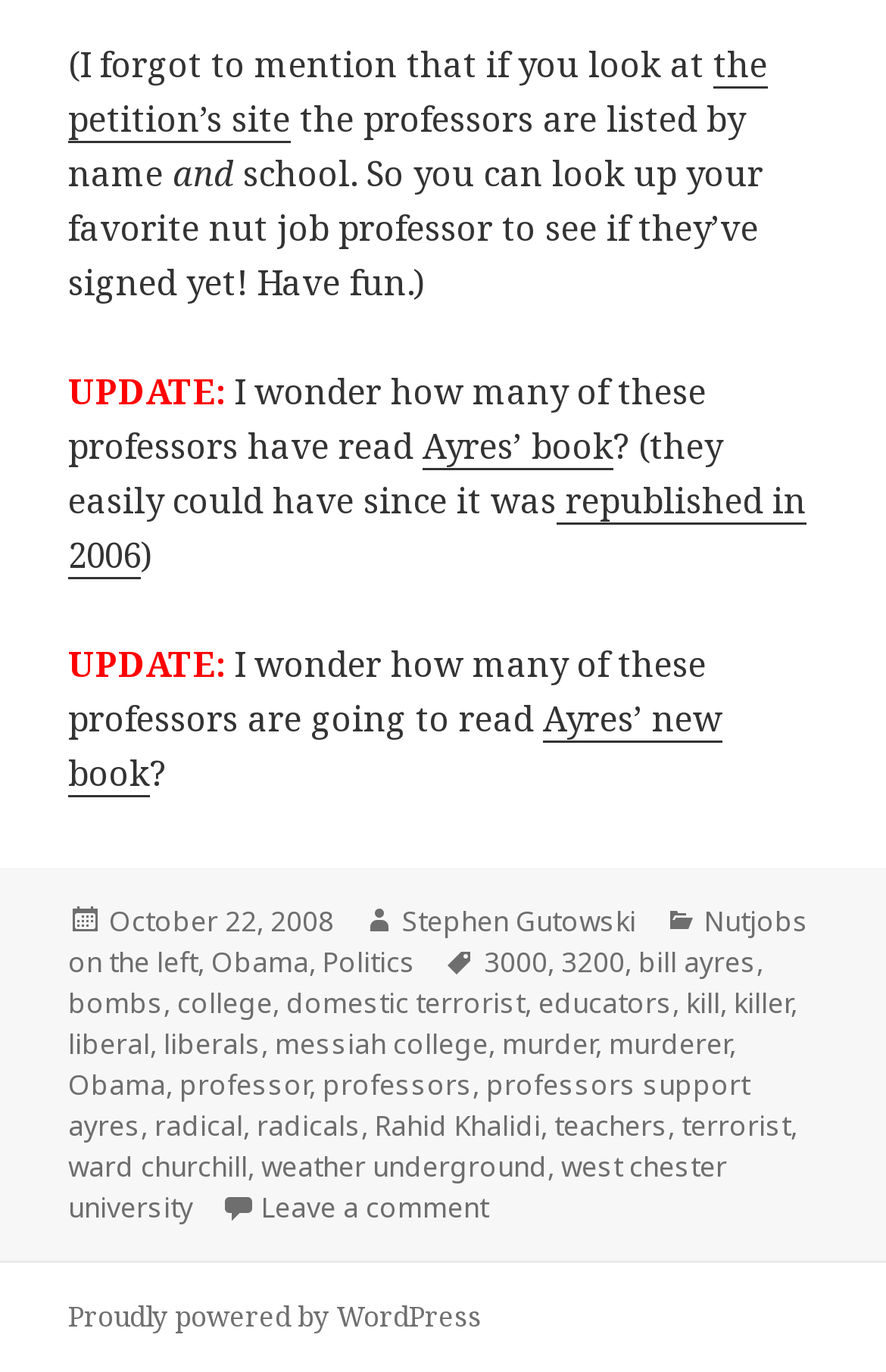Identify the coordinates of the bounding box for the element described below: "Coorg Sari Video". Return the coordinates as four float numbers between 0 and 1: [left, top, right, bottom].

None